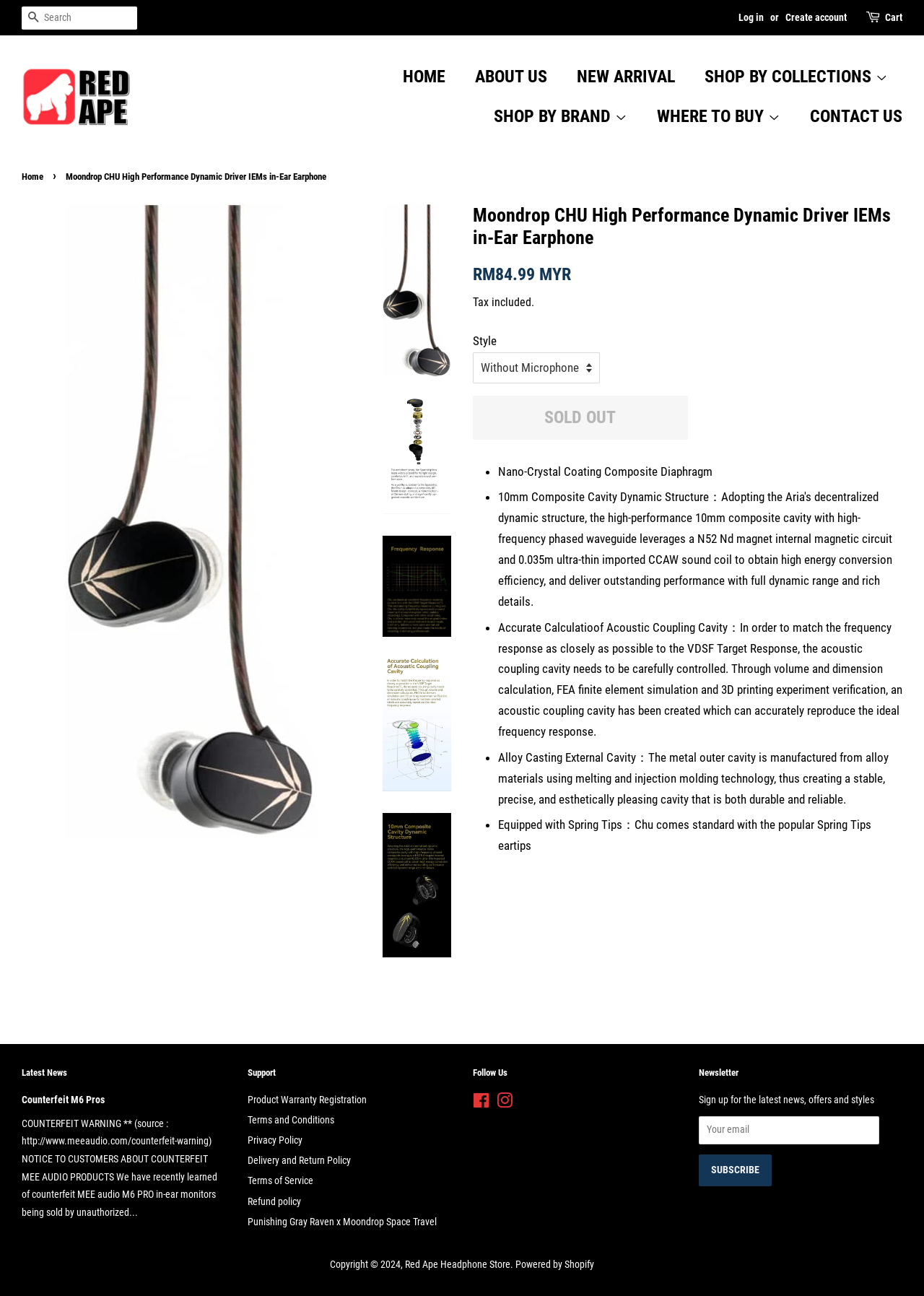Please identify the bounding box coordinates of where to click in order to follow the instruction: "Explore headphones and earphones".

[0.751, 0.075, 0.928, 0.102]